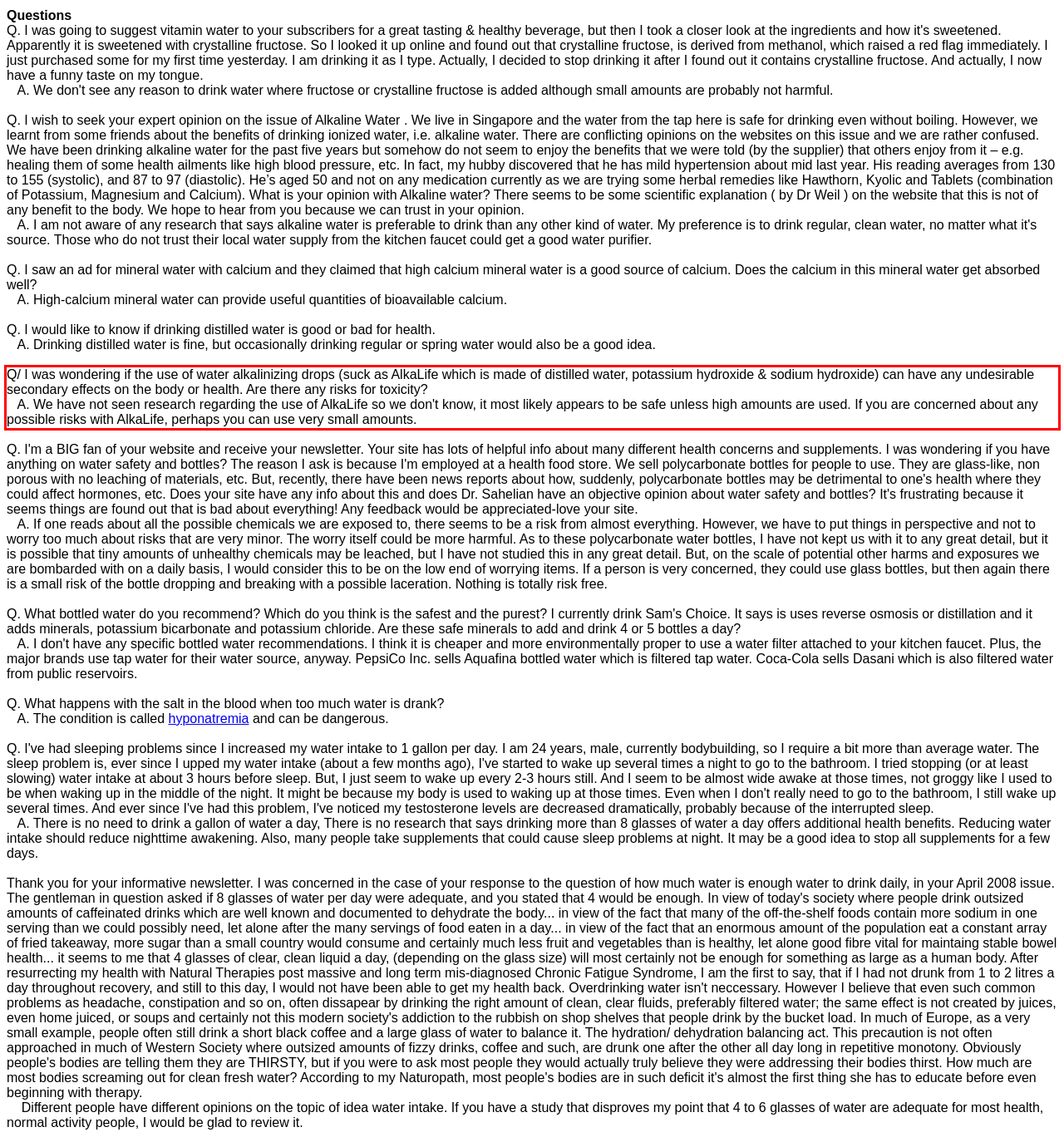Given a screenshot of a webpage with a red bounding box, extract the text content from the UI element inside the red bounding box.

Q/ I was wondering if the use of water alkalinizing drops (suck as AlkaLife which is made of distilled water, potassium hydroxide & sodium hydroxide) can have any undesirable secondary effects on the body or health. Are there any risks for toxicity? A. We have not seen research regarding the use of AlkaLife so we don't know, it most likely appears to be safe unless high amounts are used. If you are concerned about any possible risks with AlkaLife, perhaps you can use very small amounts.